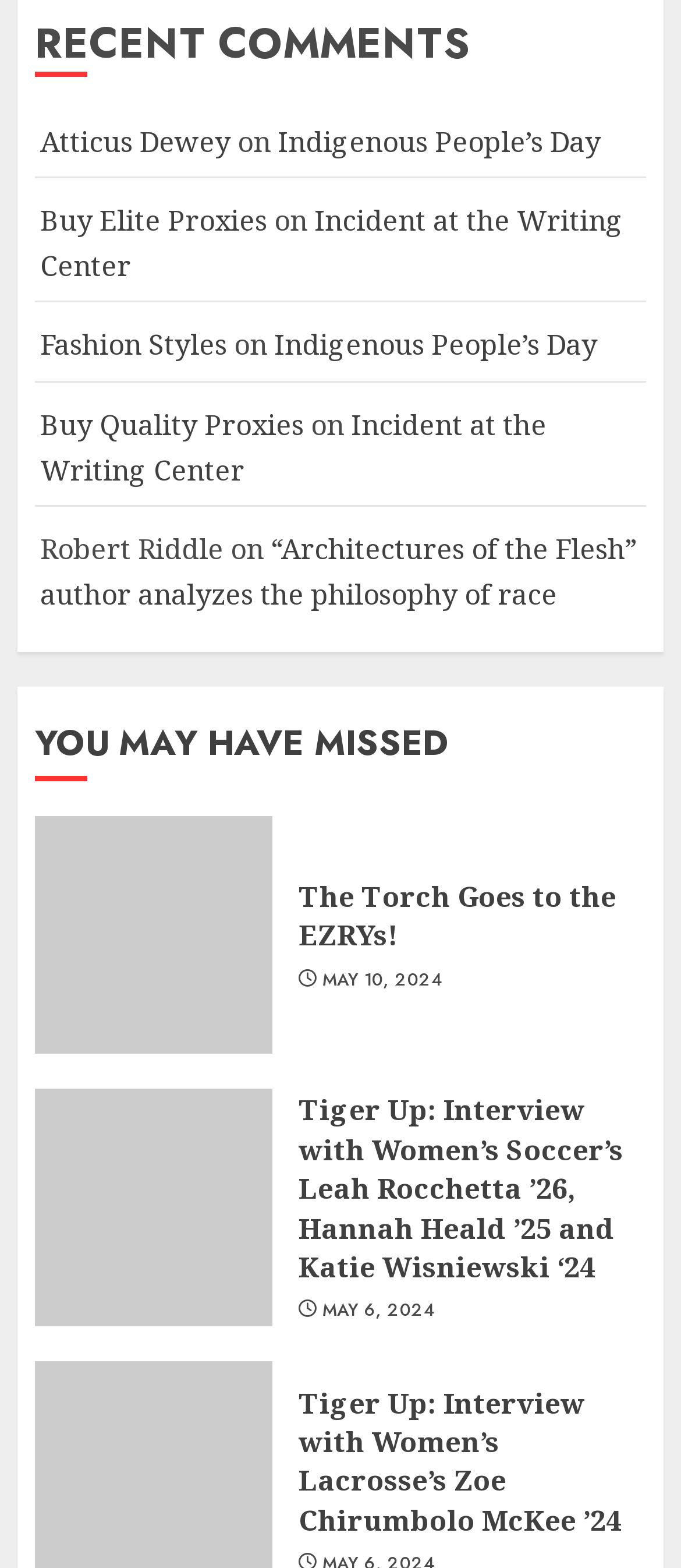Determine the bounding box coordinates of the element's region needed to click to follow the instruction: "View recent comments". Provide these coordinates as four float numbers between 0 and 1, formatted as [left, top, right, bottom].

[0.051, 0.009, 0.949, 0.049]